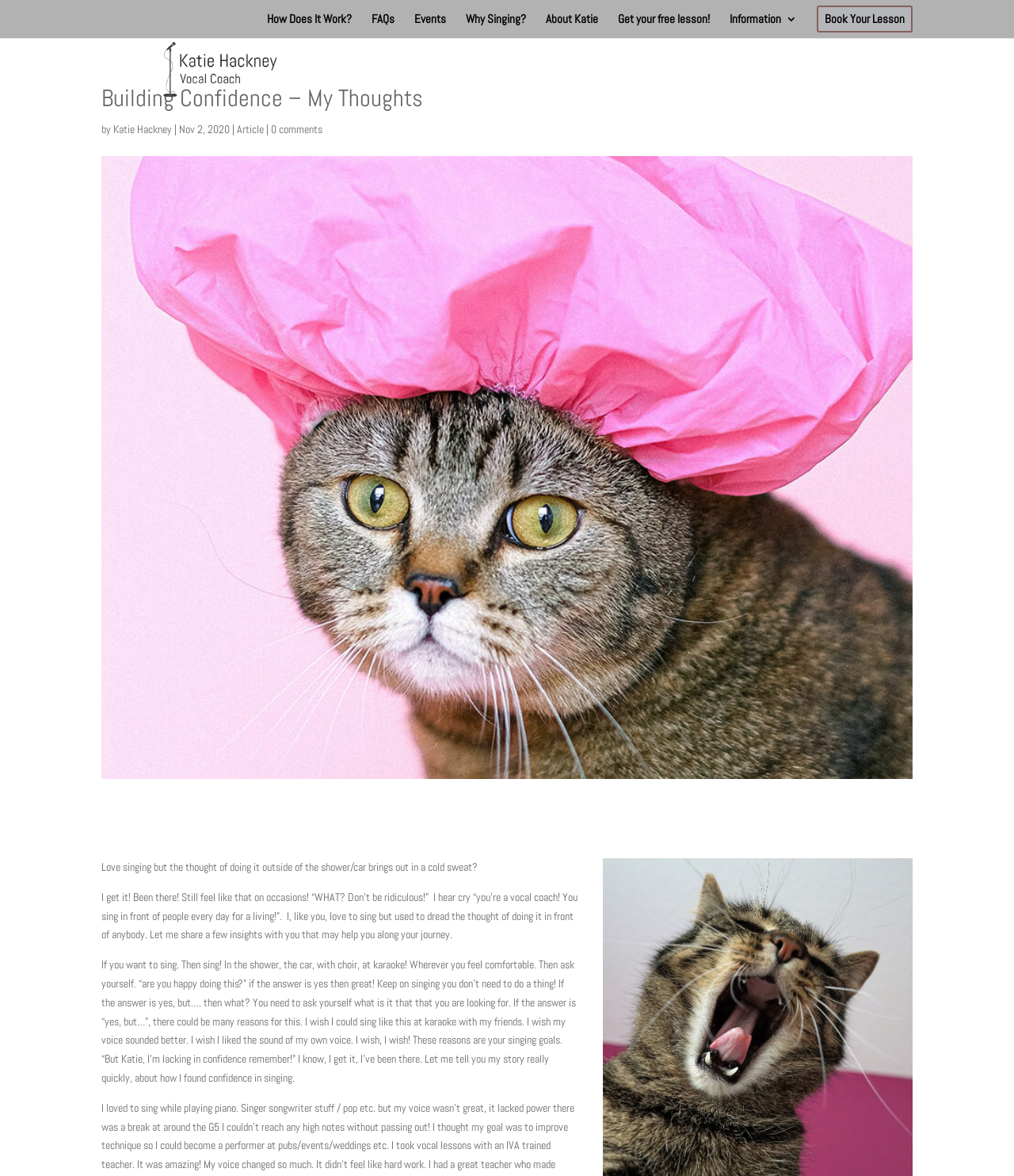Given the webpage screenshot and the description, determine the bounding box coordinates (top-left x, top-left y, bottom-right x, bottom-right y) that define the location of the UI element matching this description: Katie Hackney

[0.112, 0.104, 0.17, 0.116]